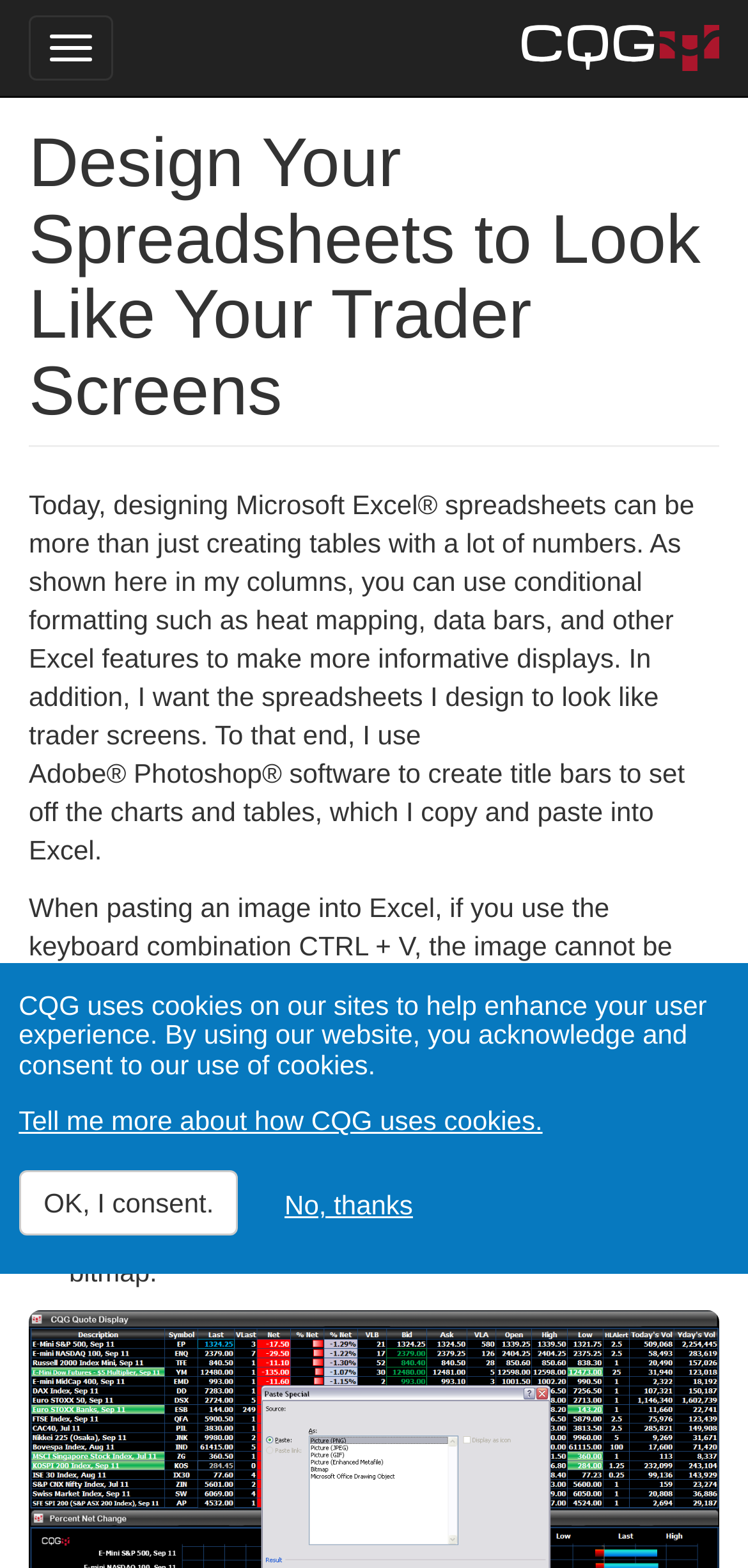Illustrate the webpage with a detailed description.

This webpage is about designing Microsoft Excel spreadsheets to resemble trader screens. At the top left, there is a link to "Skip to main content". On the top right, there is a link to "Home" accompanied by a small image. Below the "Home" link, there is a button to "Toggle navigation".

The main content of the webpage is a heading that reads "Design Your Spreadsheets to Look Like Your Trader Screens", which is followed by a lengthy paragraph of text that discusses using conditional formatting and Adobe Photoshop to create informative displays in Excel. Below this paragraph, there are two more paragraphs of text that provide instructions on how to paste images into Excel.

The instructions are presented in a step-by-step format, with numbered list markers (1, 2, 3) and corresponding text that explains each step. The text is divided into sections, with the main content taking up most of the page.

At the bottom of the page, there is a pop-up alert dialog that informs users about CQG's use of cookies on their website. The dialog has a heading that summarizes the message, followed by a brief paragraph of text and three buttons: "Tell me more about how CQG uses cookies", "OK, I consent", and "No, thanks".